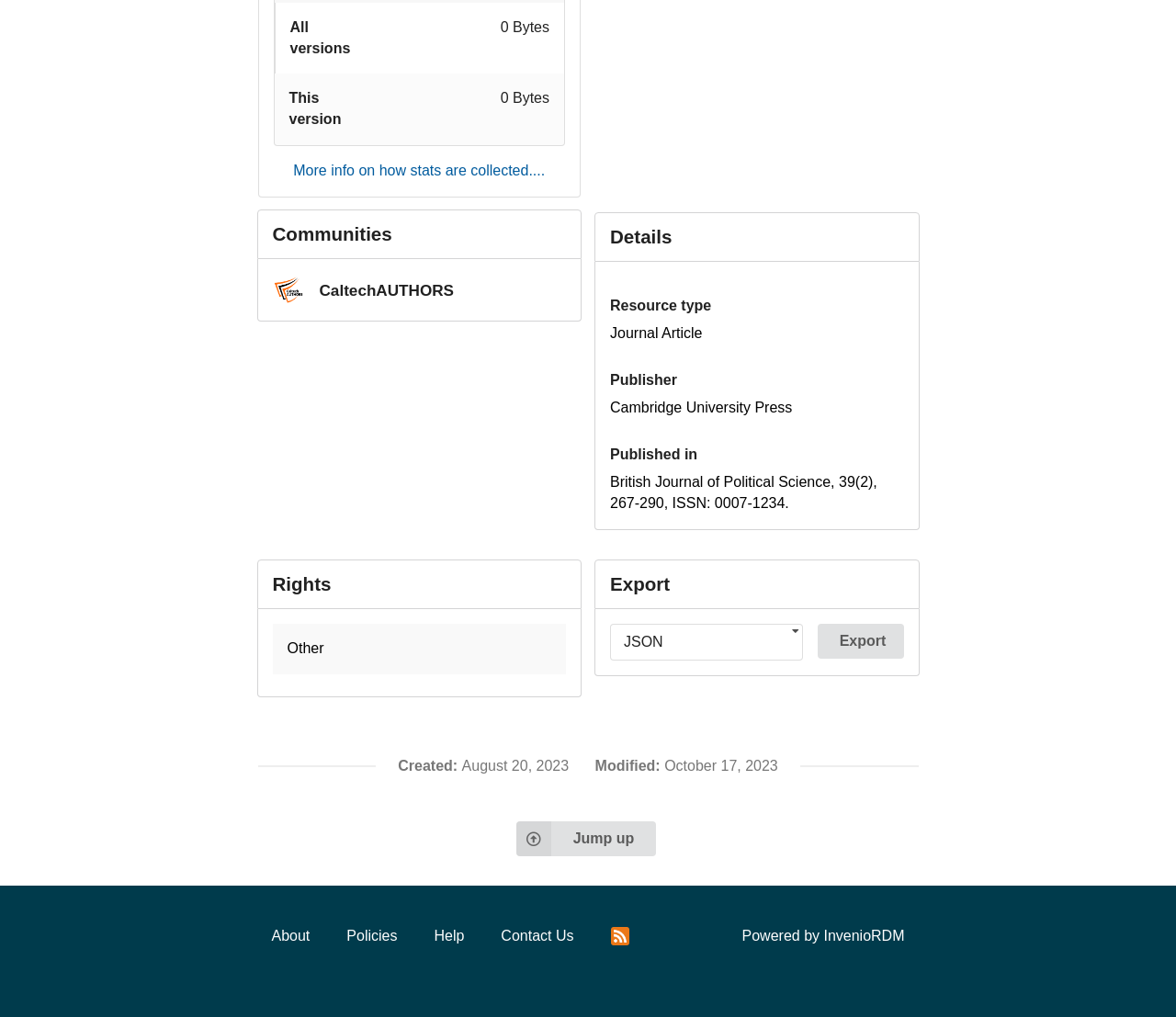Locate the bounding box coordinates of the area you need to click to fulfill this instruction: 'Export data'. The coordinates must be in the form of four float numbers ranging from 0 to 1: [left, top, right, bottom].

[0.695, 0.613, 0.768, 0.648]